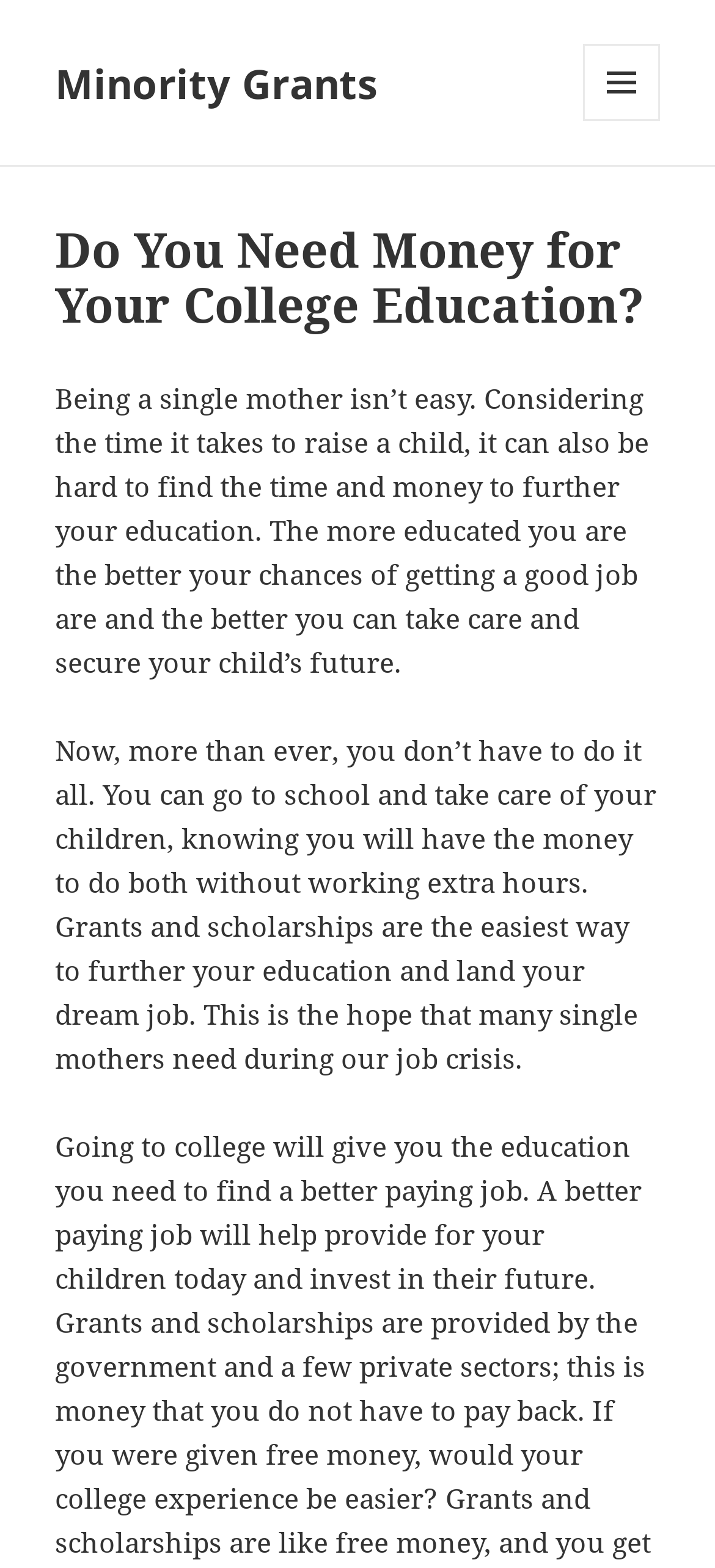Give the bounding box coordinates for this UI element: "Menu and widgets". The coordinates should be four float numbers between 0 and 1, arranged as [left, top, right, bottom].

[0.815, 0.028, 0.923, 0.077]